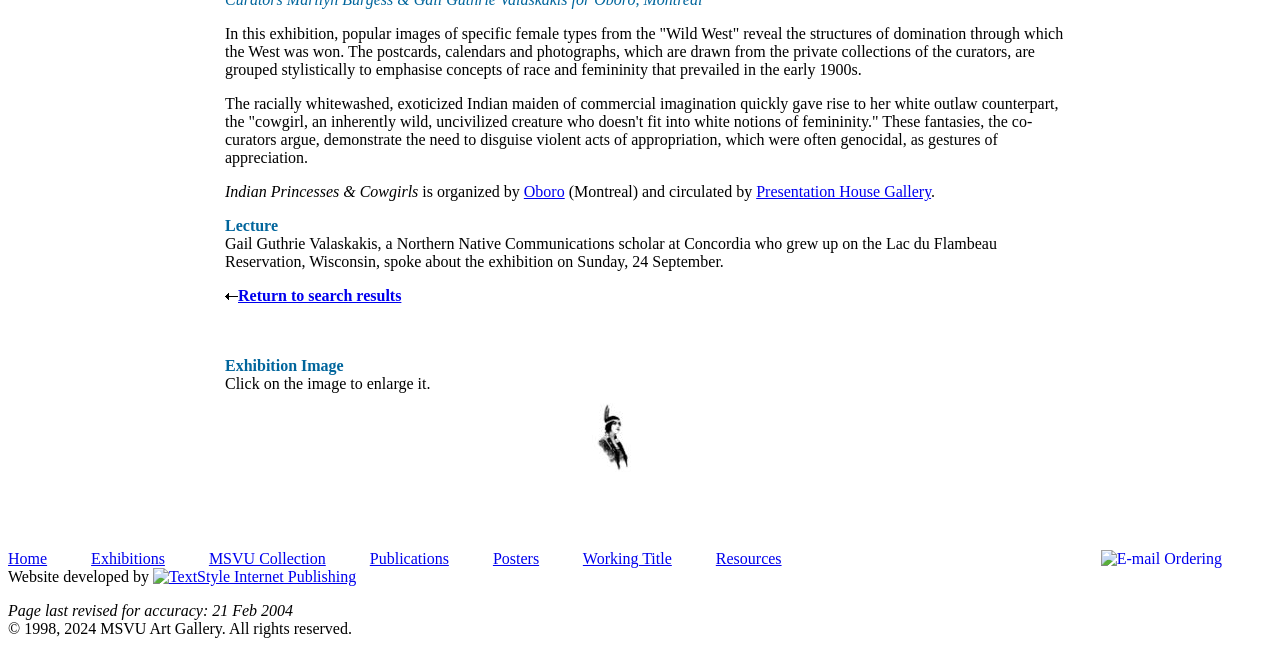Identify the bounding box for the element characterized by the following description: "Presentation House Gallery".

[0.591, 0.28, 0.727, 0.306]